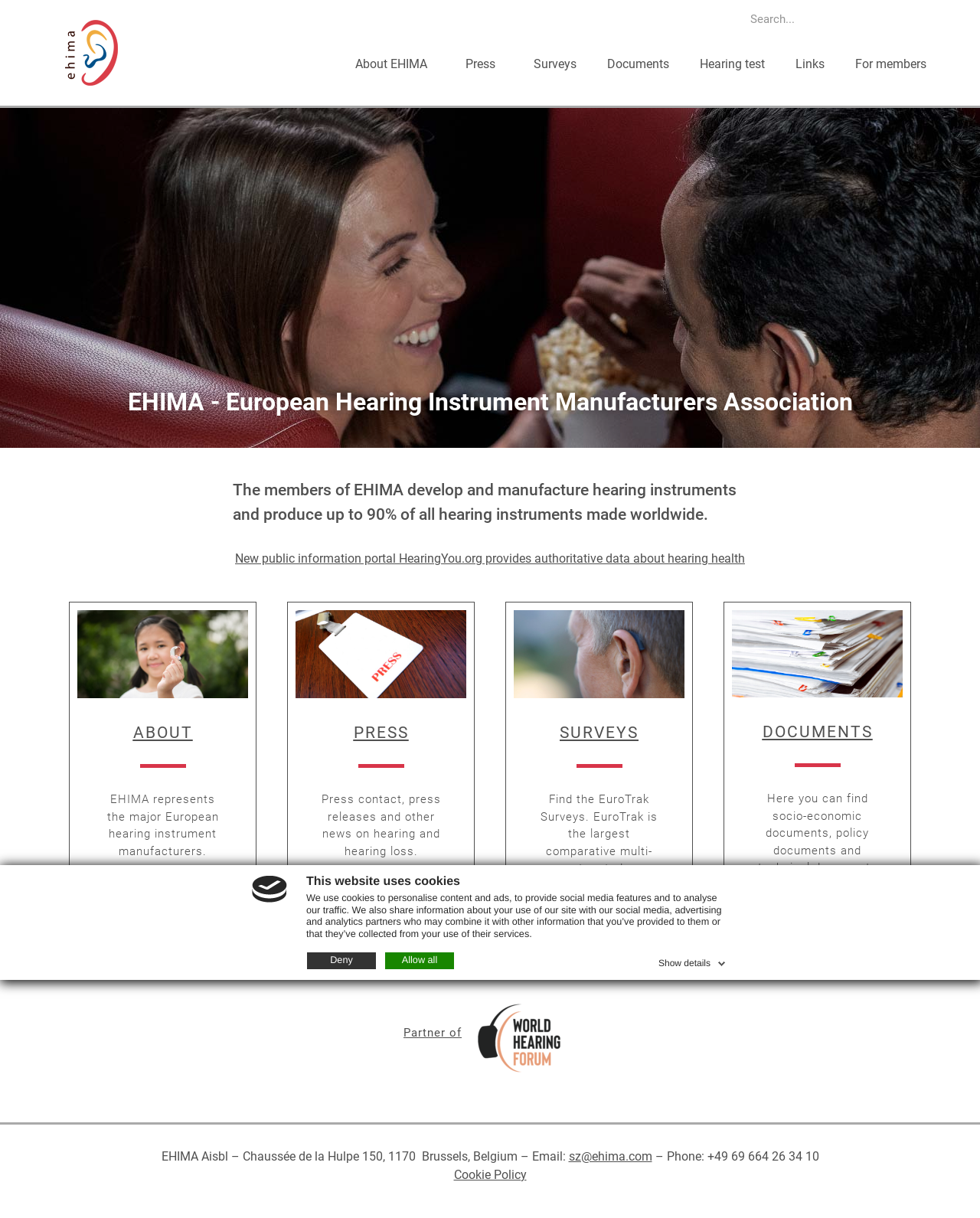Extract the main title from the webpage and generate its text.

EHIMA - European Hearing Instrument Manufacturers Association